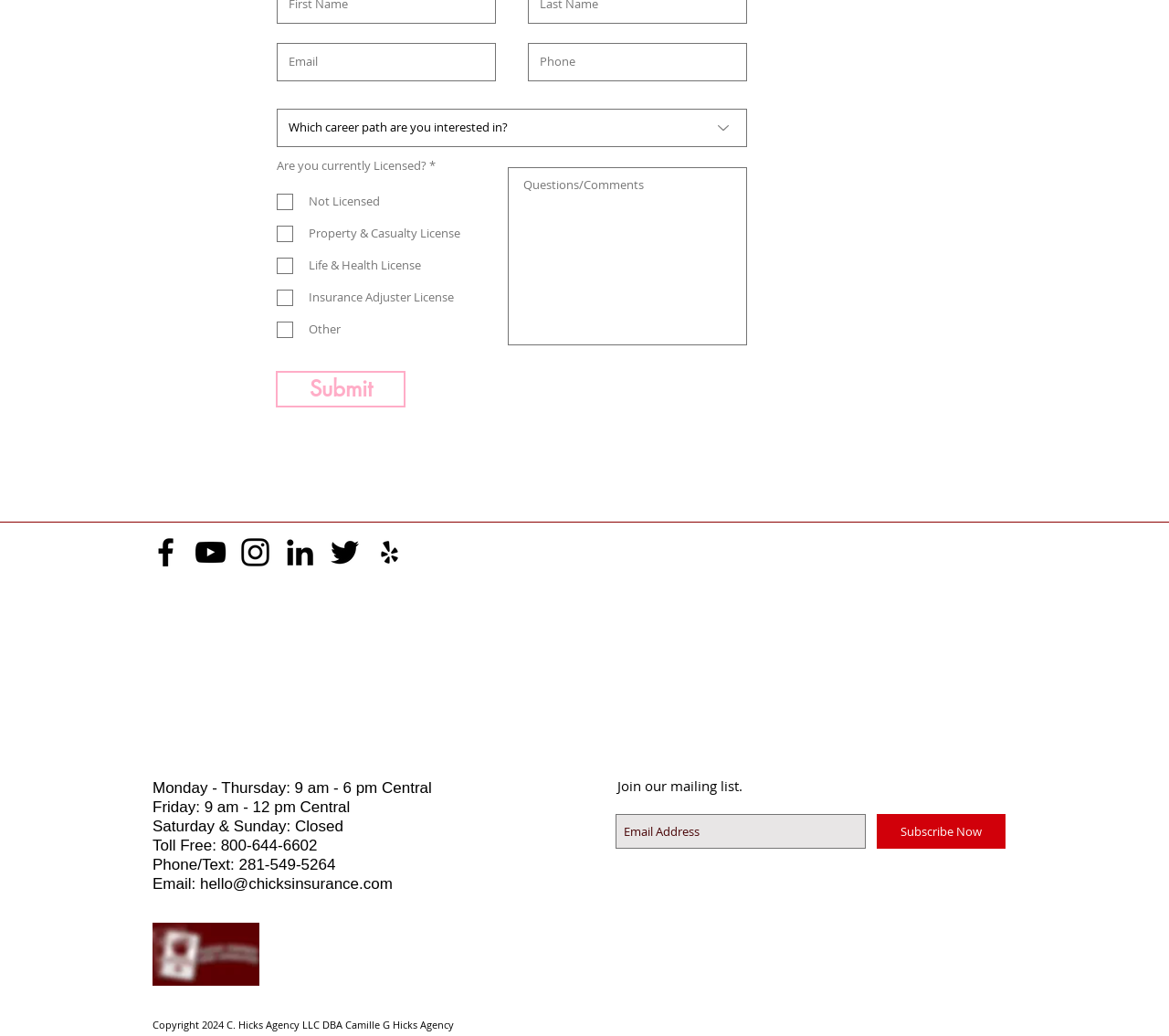Locate the bounding box of the UI element based on this description: "Subscribe Now". Provide four float numbers between 0 and 1 as [left, top, right, bottom].

[0.75, 0.786, 0.86, 0.82]